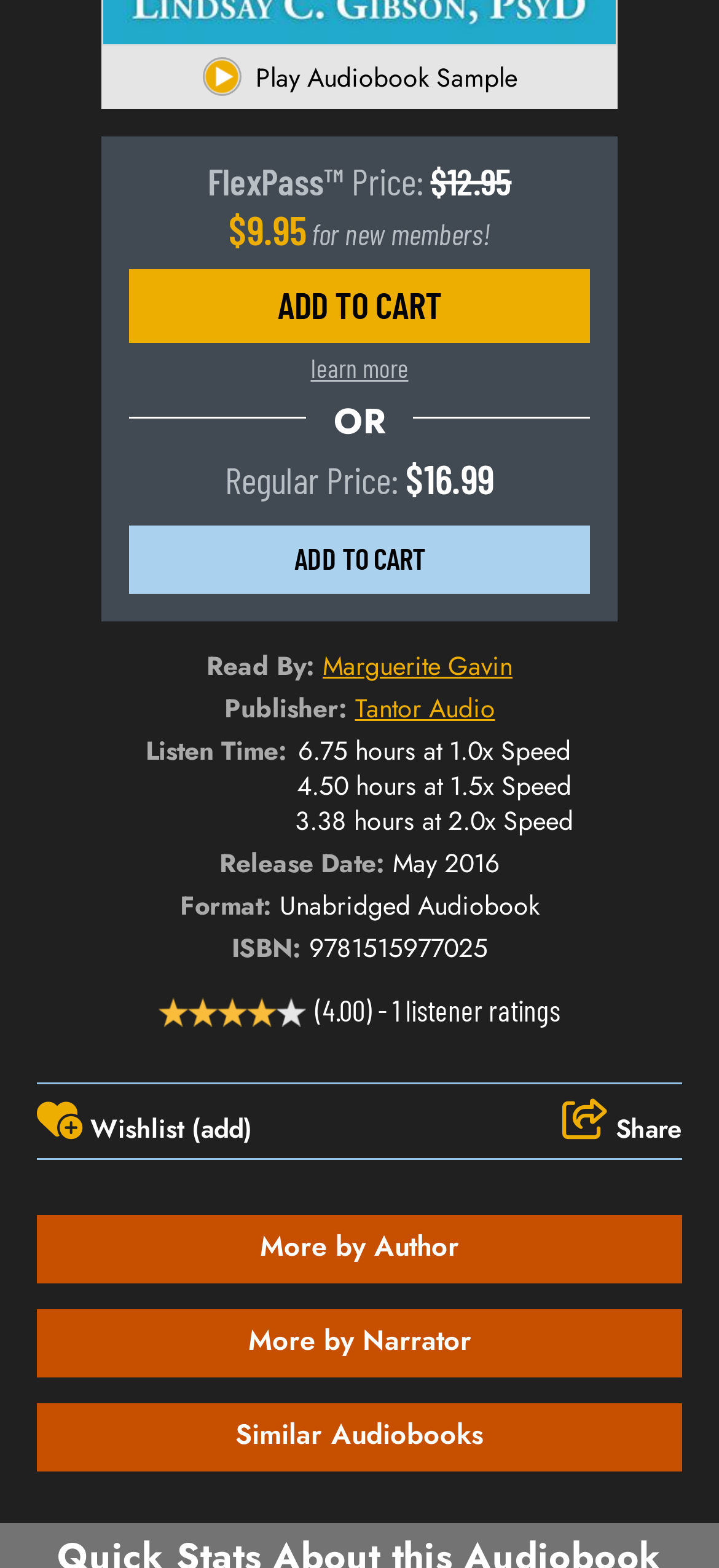Mark the bounding box of the element that matches the following description: "Add to Cart".

[0.179, 0.335, 0.821, 0.379]